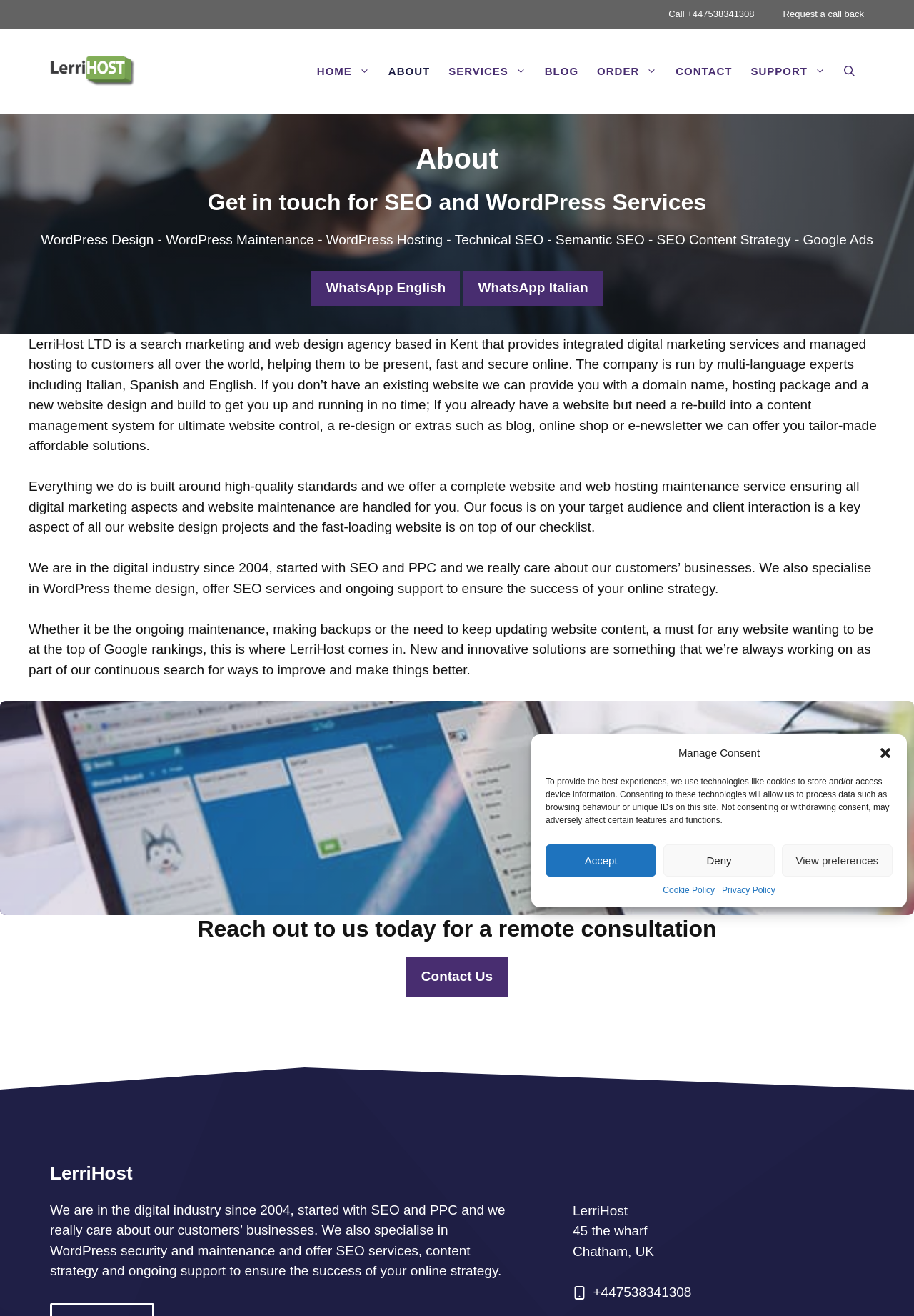Predict the bounding box of the UI element based on this description: "Request a call back".

[0.841, 0.0, 0.961, 0.022]